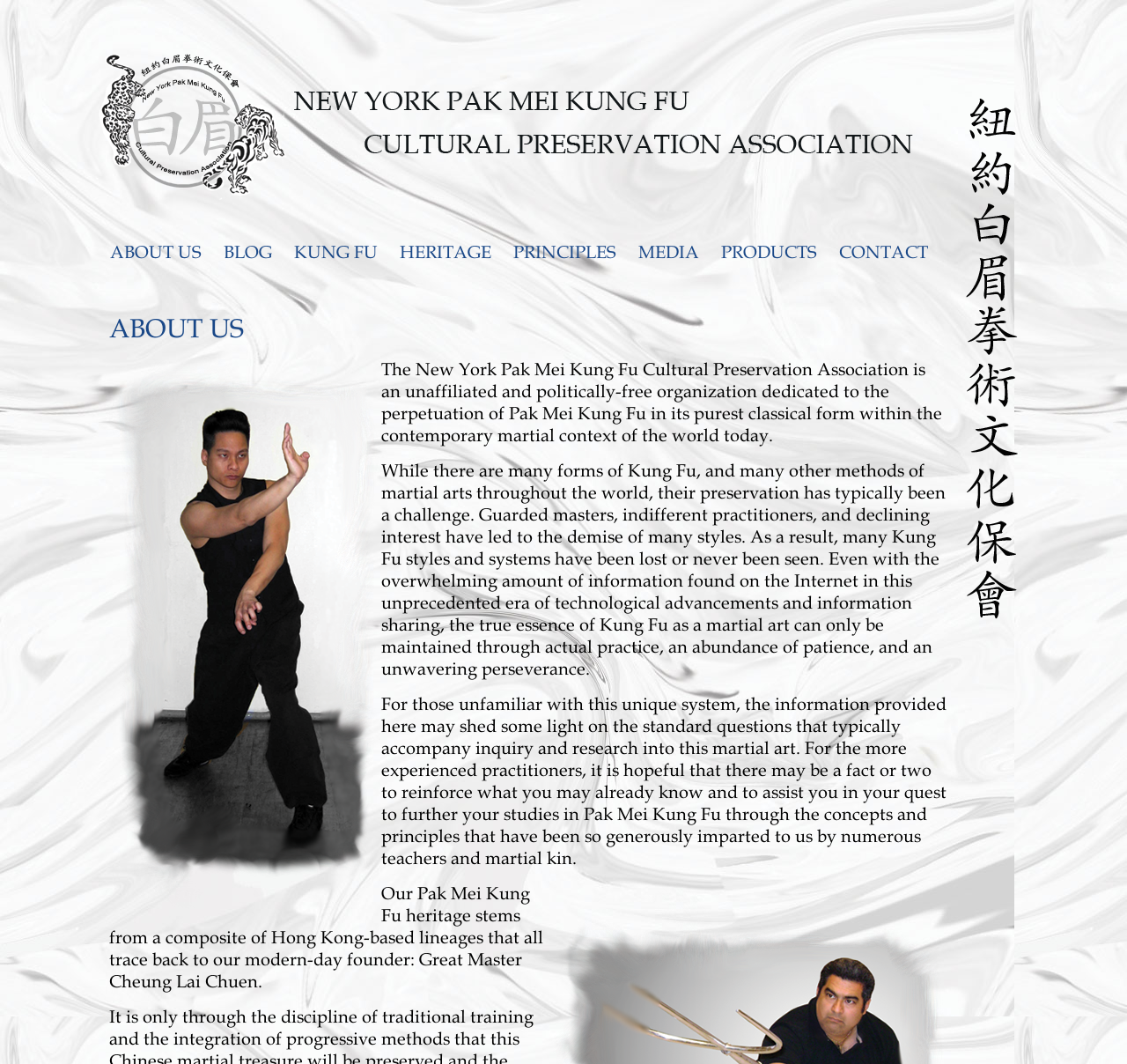Please answer the following question using a single word or phrase: 
What is the main focus of the organization?

Pak Mei Kung Fu